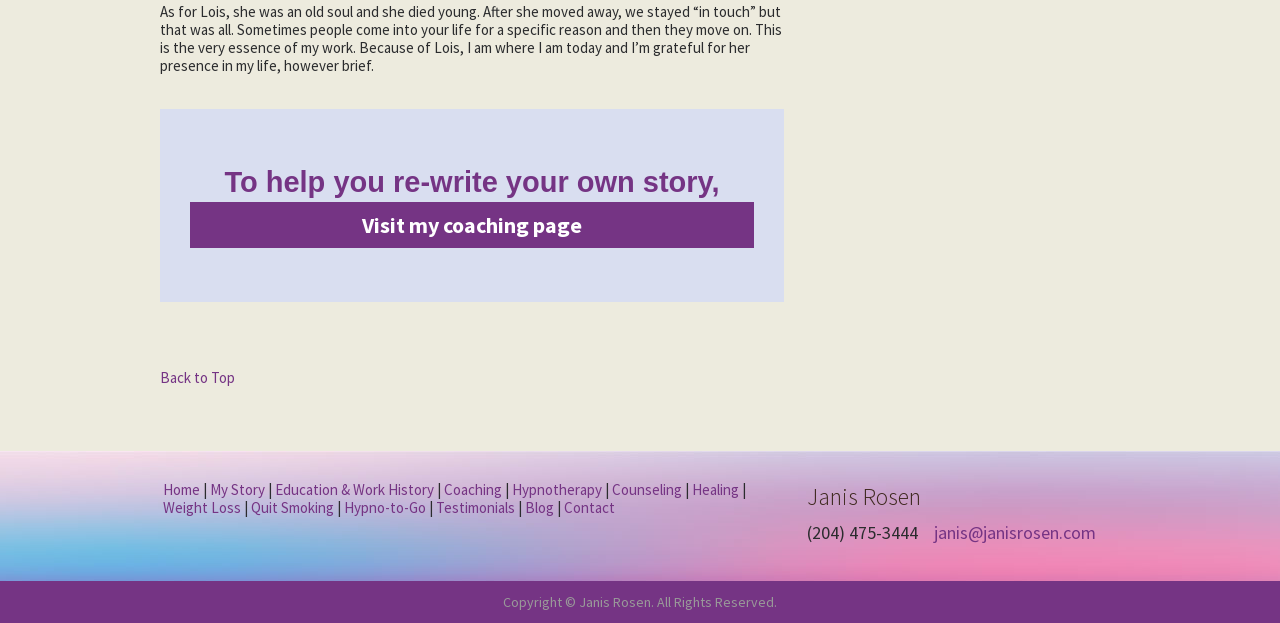Using details from the image, please answer the following question comprehensively:
What is the profession of Janis Rosen?

Based on the webpage, Janis Rosen is a coach because there is a link 'Visit my coaching page' and also a heading 'To help you re-write your own story,' which suggests that Janis Rosen is a coach who helps people re-write their own stories.